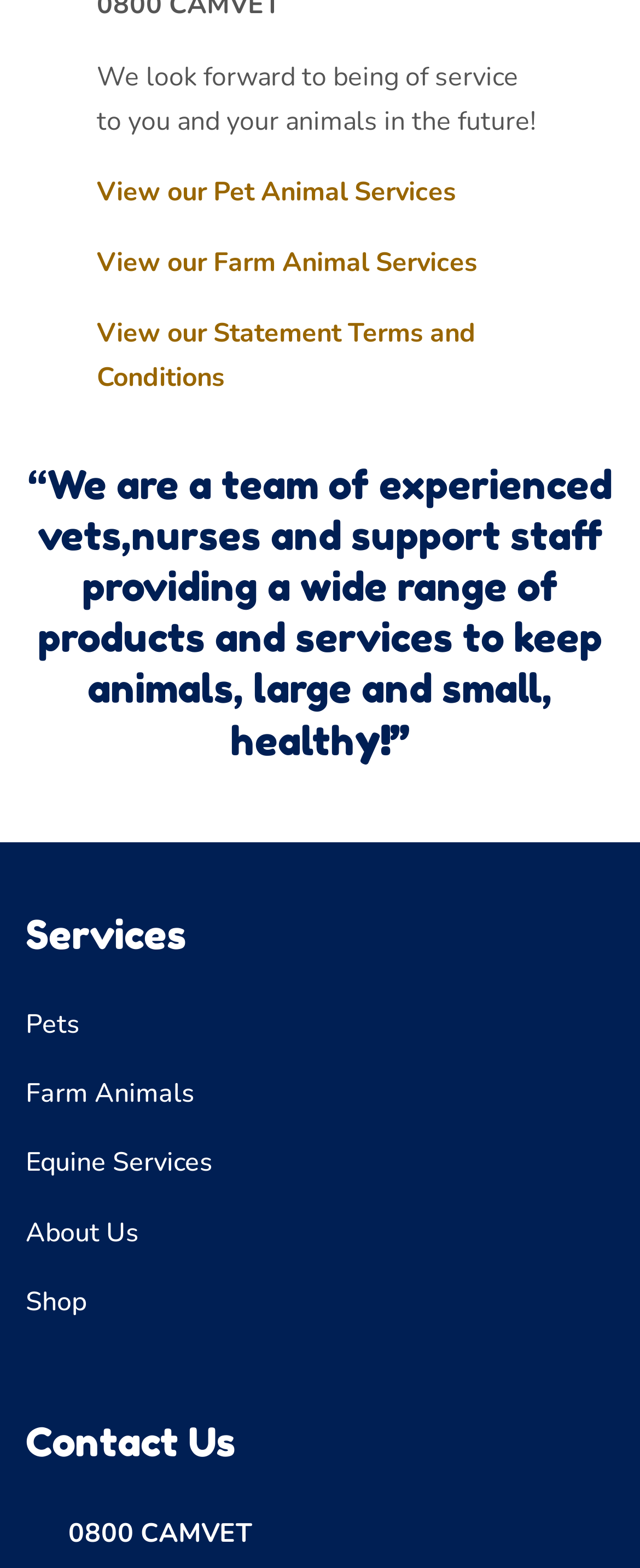What is the purpose of the 'Contact Us' section?
Provide a one-word or short-phrase answer based on the image.

To get in touch